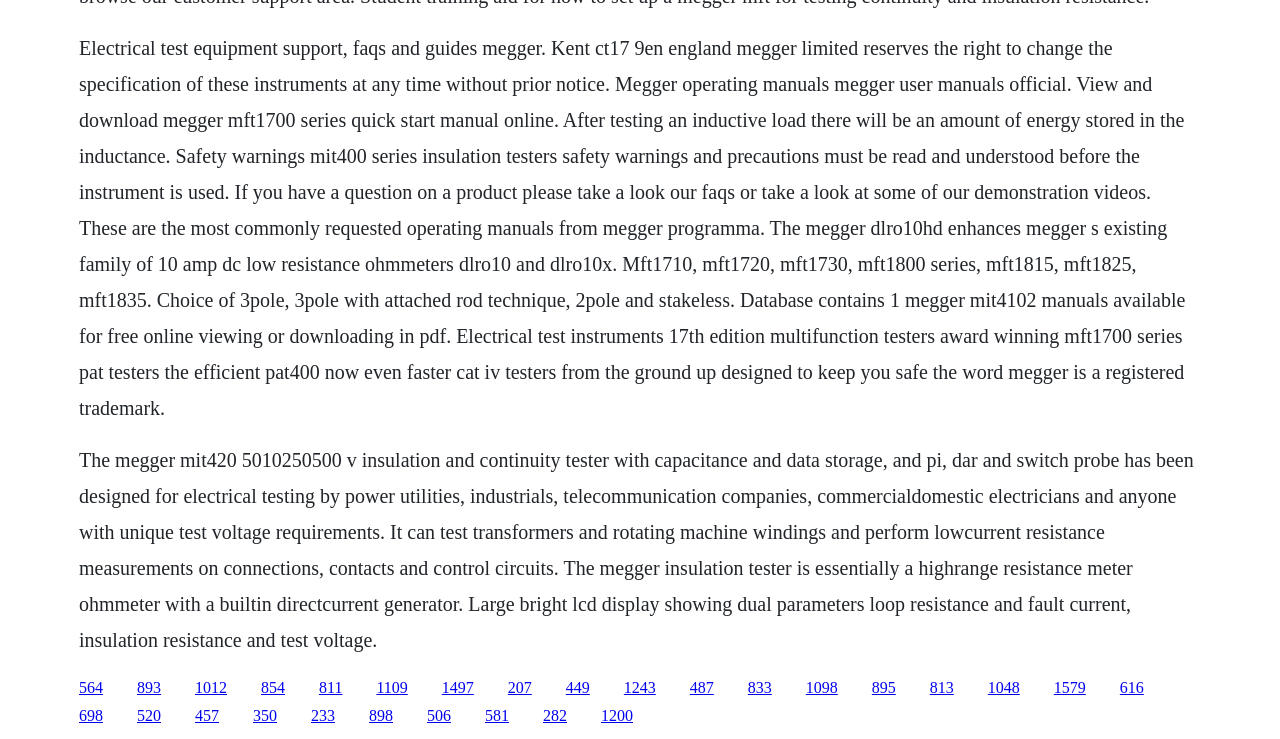What is the benefit of the Megger DLRO10HD?
Answer briefly with a single word or phrase based on the image.

Enhanced low resistance ohmmeter